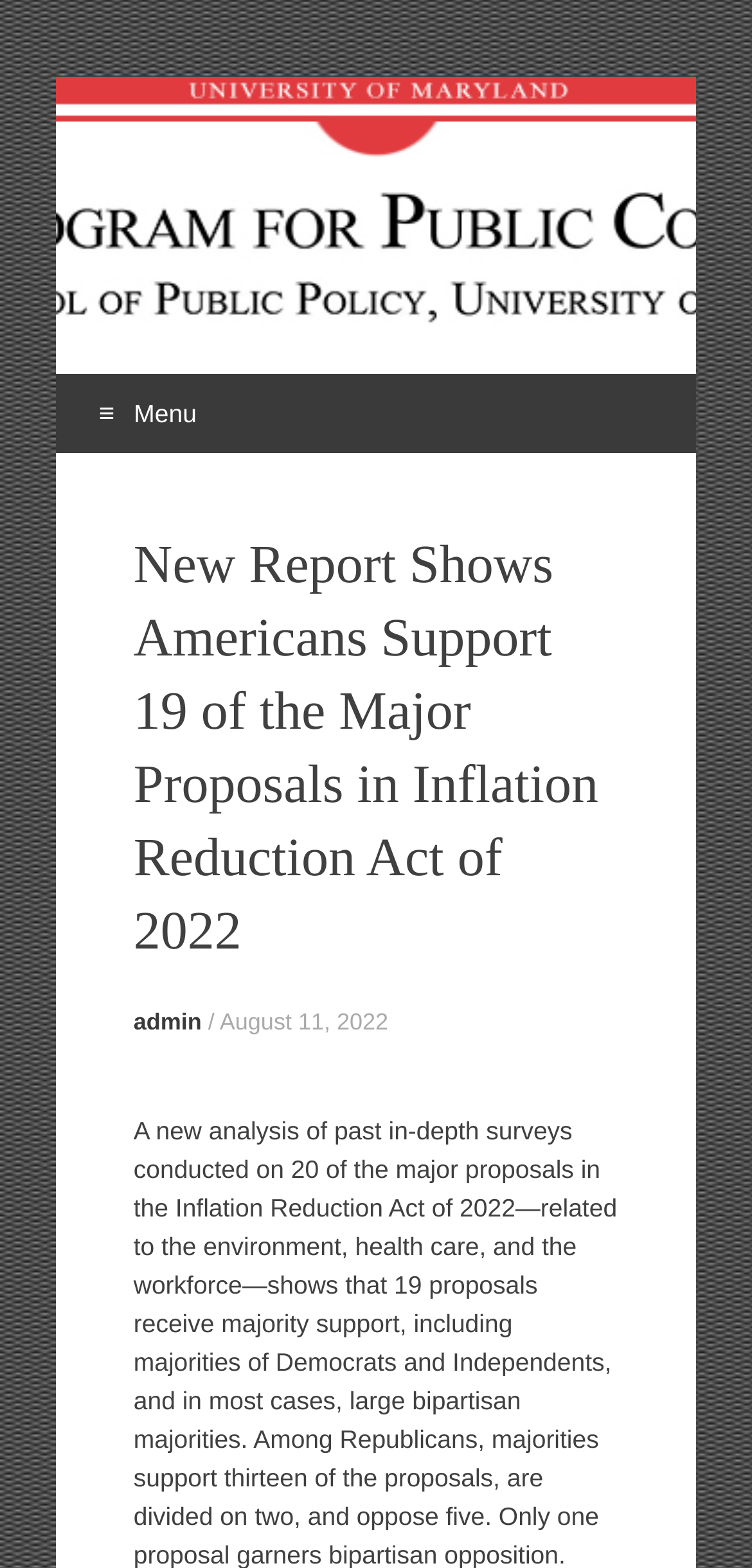Answer the question below using just one word or a short phrase: 
What is the date of the report?

August 11, 2022